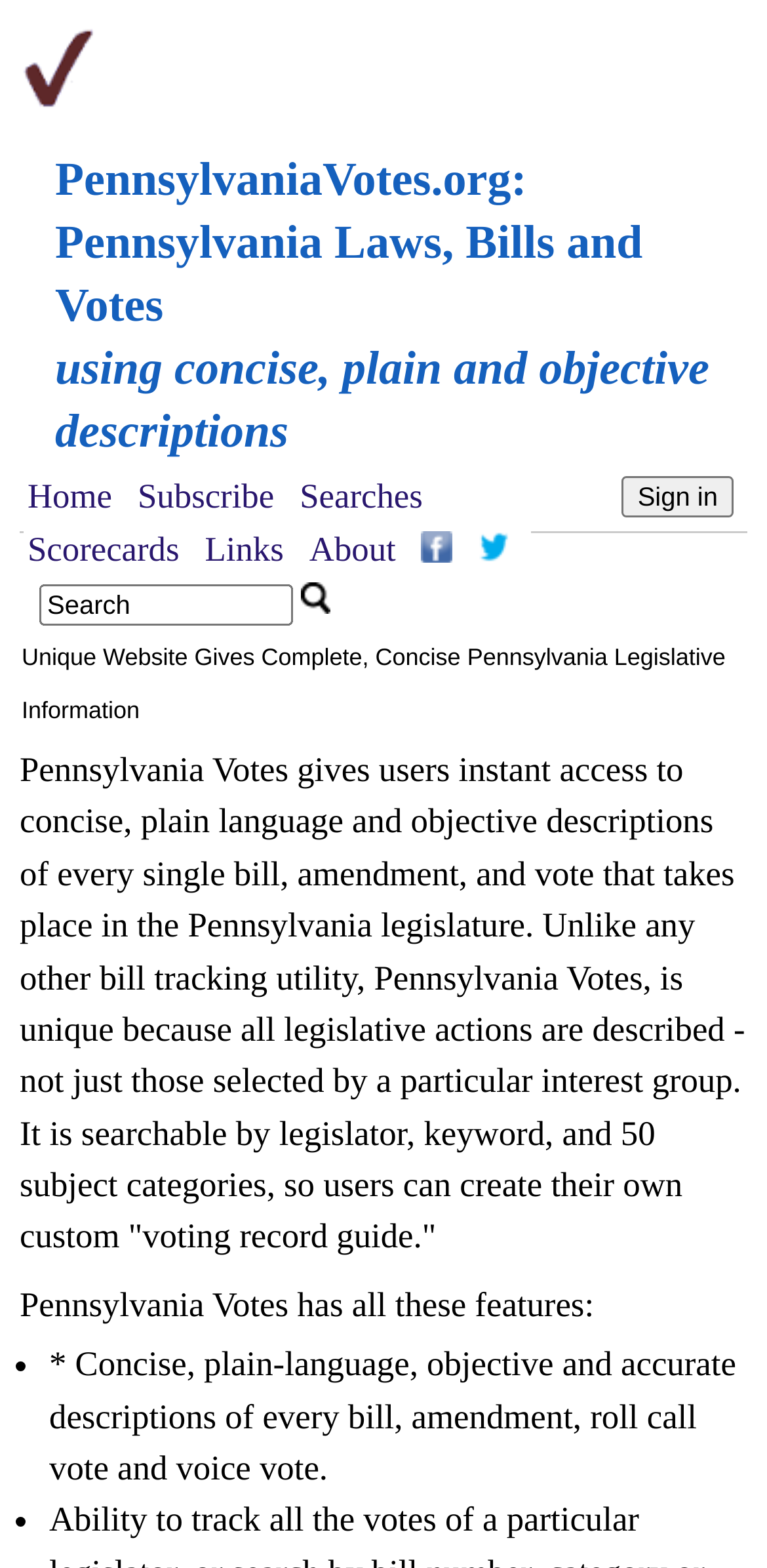What is the purpose of this website?
Please ensure your answer is as detailed and informative as possible.

Based on the website's description and content, it appears that the purpose of this website is to provide users with concise and objective information about Pennsylvania legislative actions, including bills, amendments, and votes.